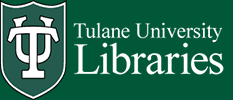Refer to the screenshot and give an in-depth answer to this question: What is the word written beneath the shield?

The logo includes the initials 'TU' styled within a shield, and is accompanied by the word 'Libraries' beneath it, which indicates the identity of the institution.